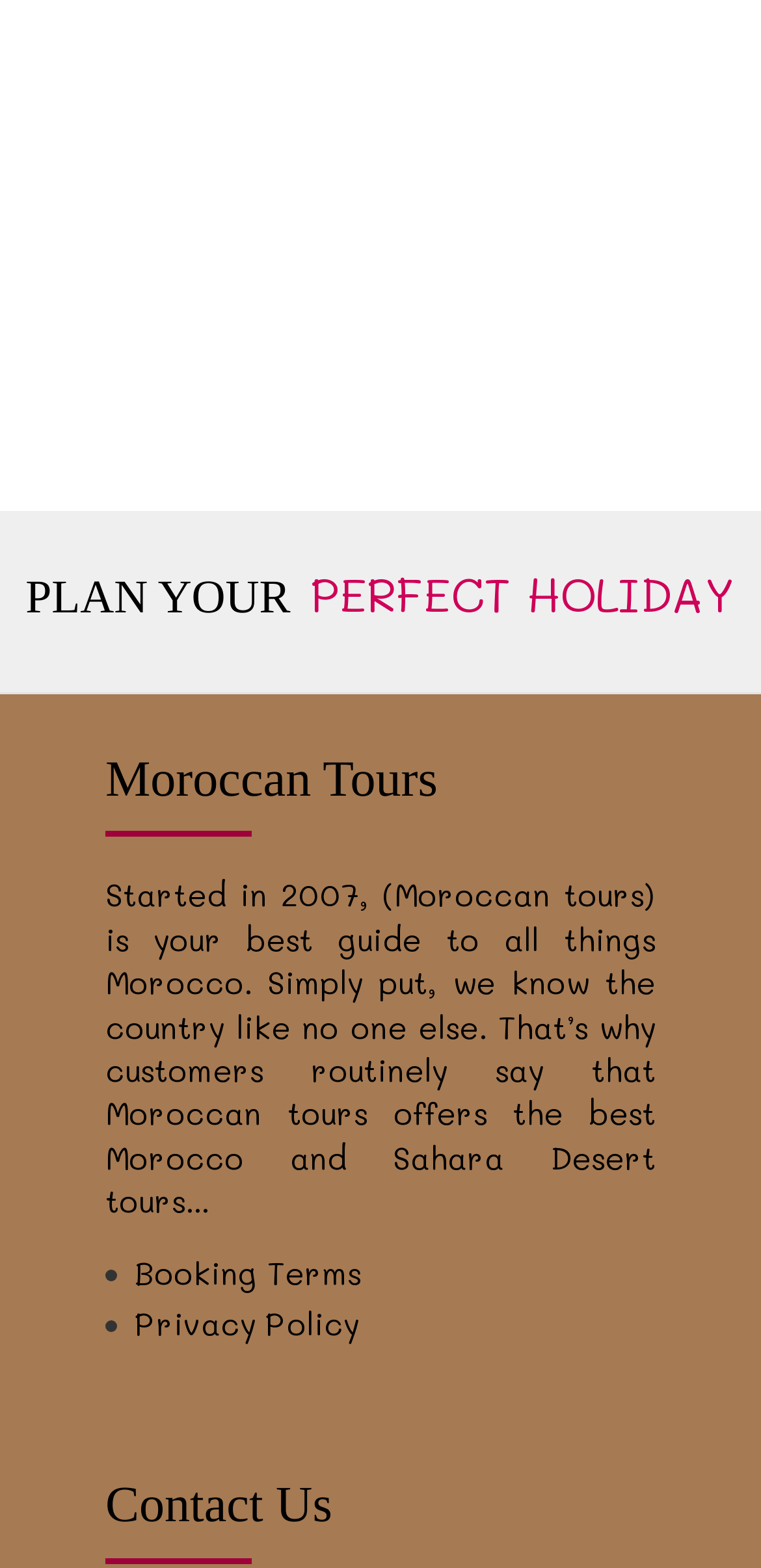What are the two links at the bottom of the webpage?
Using the image as a reference, give a one-word or short phrase answer.

Booking Terms and Privacy Policy